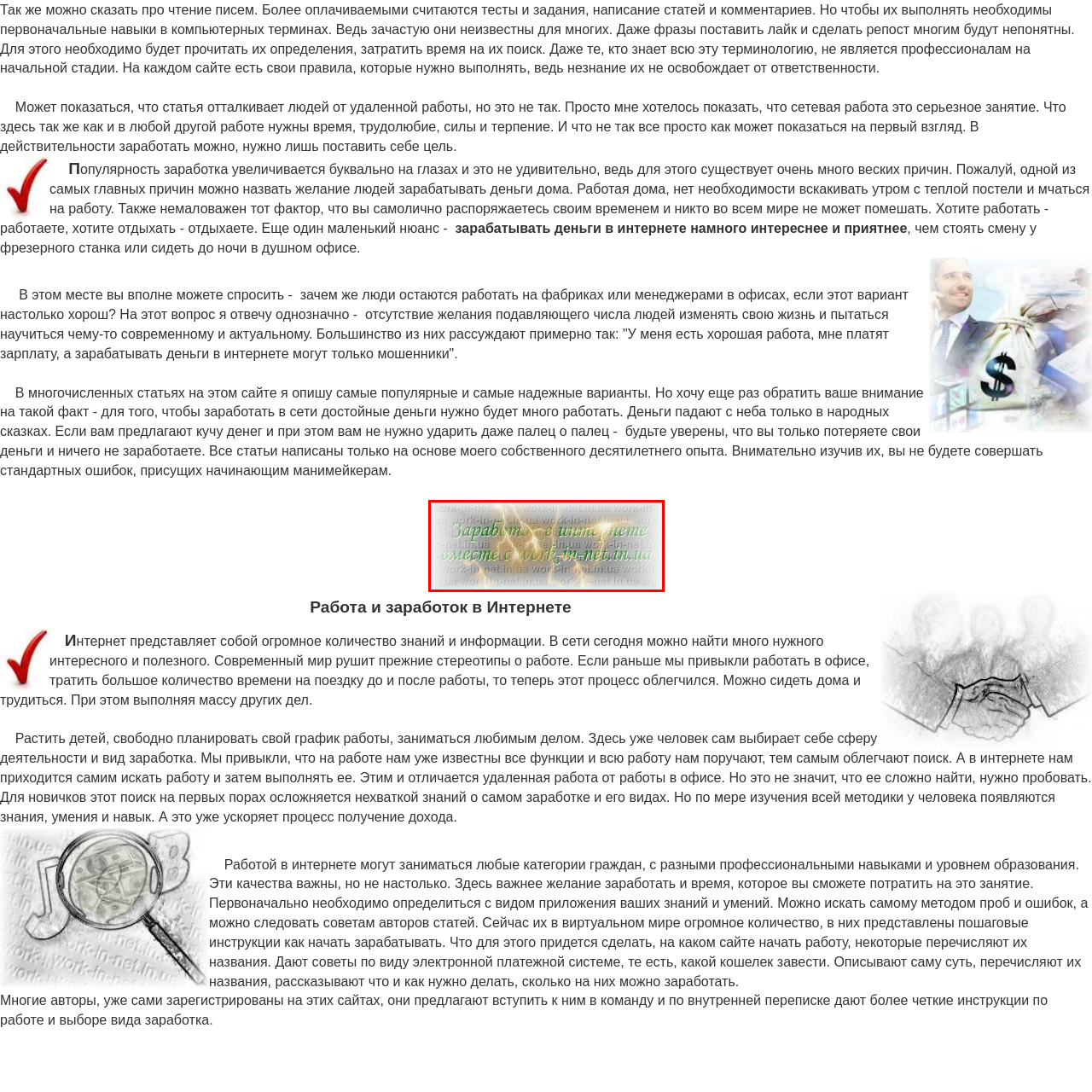Please review the portion of the image contained within the red boundary and provide a detailed answer to the subsequent question, referencing the image: What is the theme of the article?

The graphic and the phrase suggest that the article is about remote work and online earning opportunities, and how the website work-in-net.in.ua can guide and support individuals in achieving financial success through internet platforms.